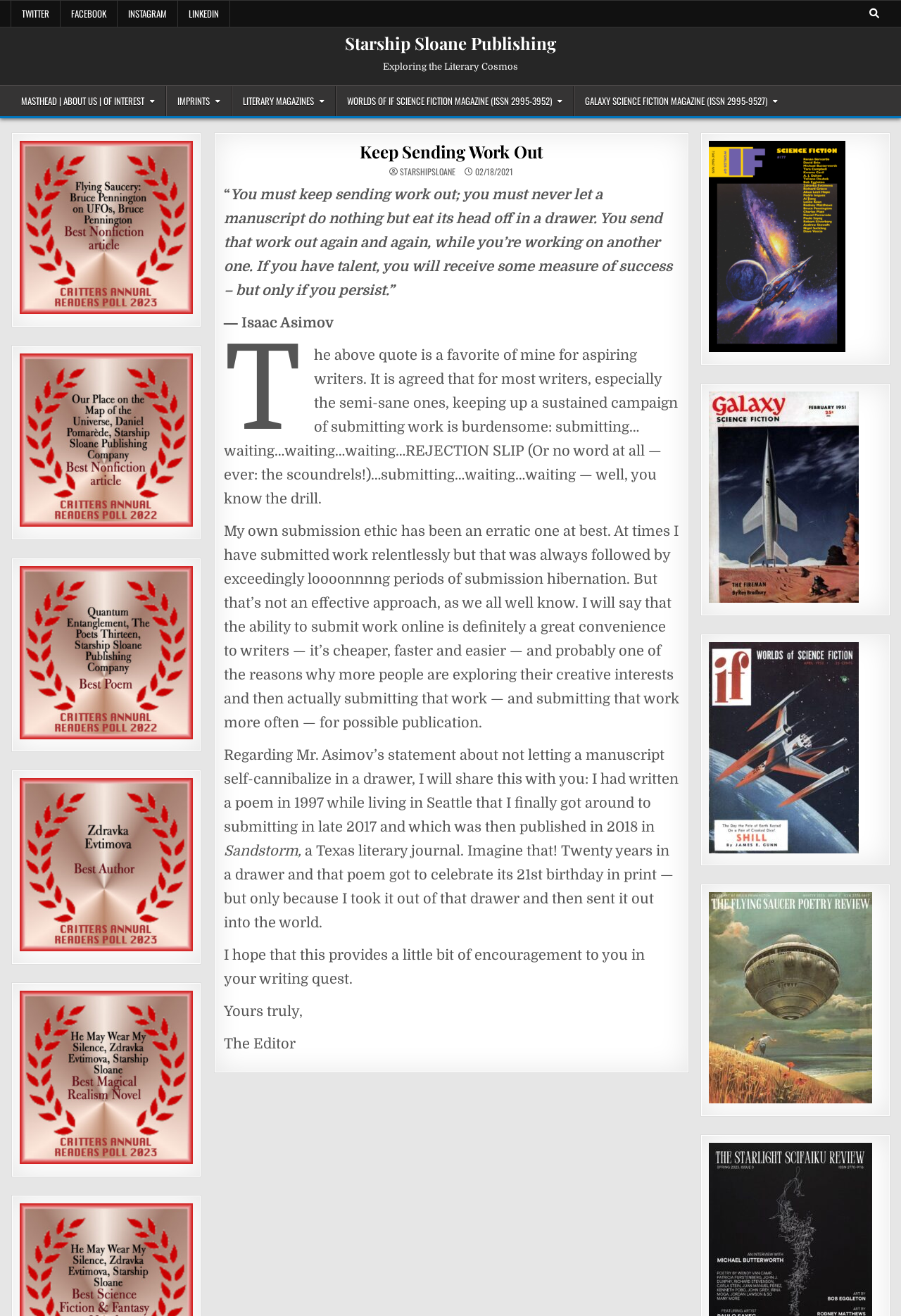Locate the bounding box of the UI element described in the following text: "starshipsloane".

[0.444, 0.128, 0.506, 0.134]